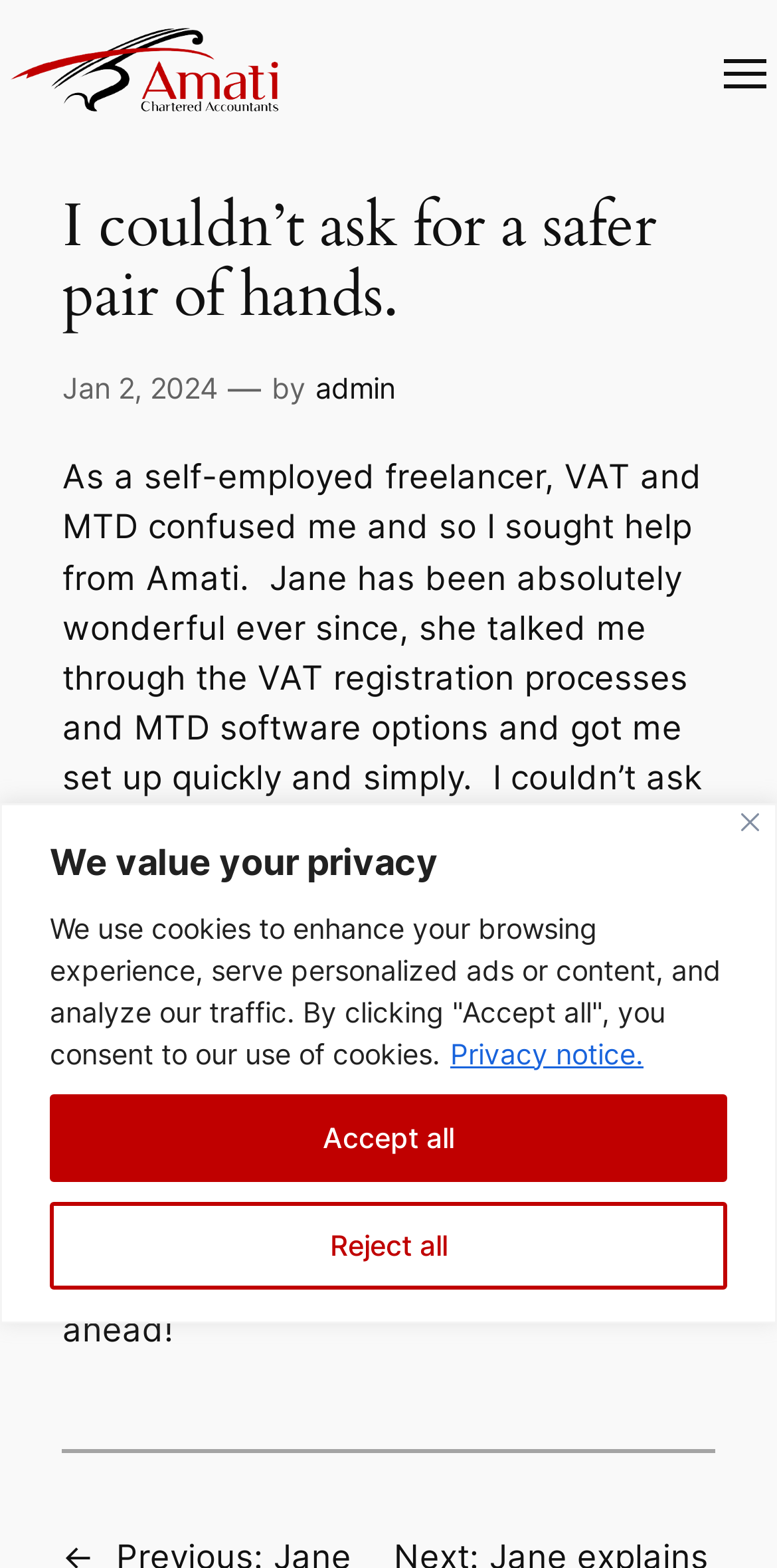Who wrote the testimonial?
Examine the webpage screenshot and provide an in-depth answer to the question.

I found the answer by looking at the link element with the text 'admin' below the testimonial, which is likely to be the author of the testimonial.